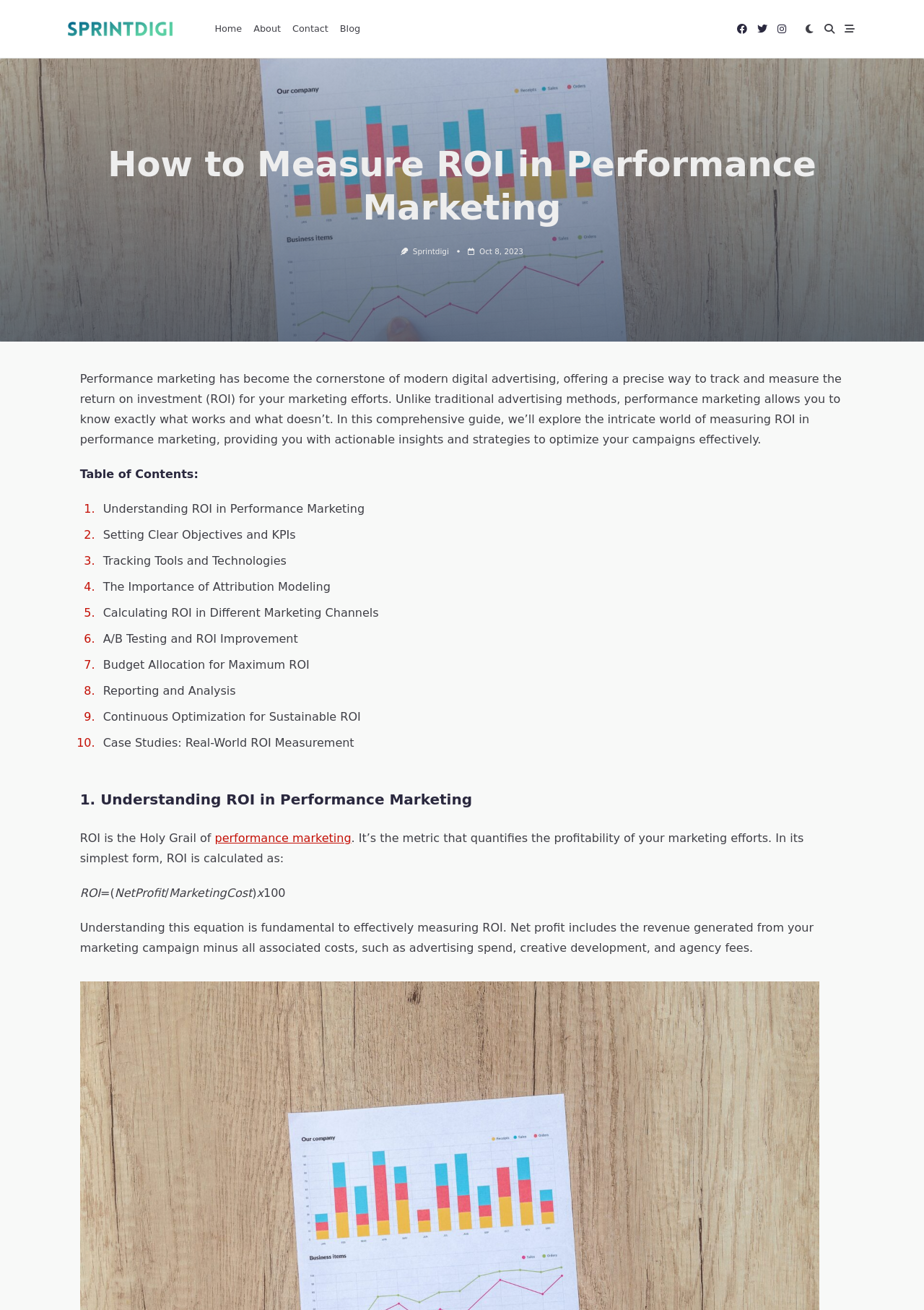Using the information in the image, give a comprehensive answer to the question: 
What is the formula for calculating ROI?

The webpage explains that ROI is calculated as NetProfit divided by MarketingCost, multiplied by 100. This formula is used to quantify the profitability of marketing efforts.